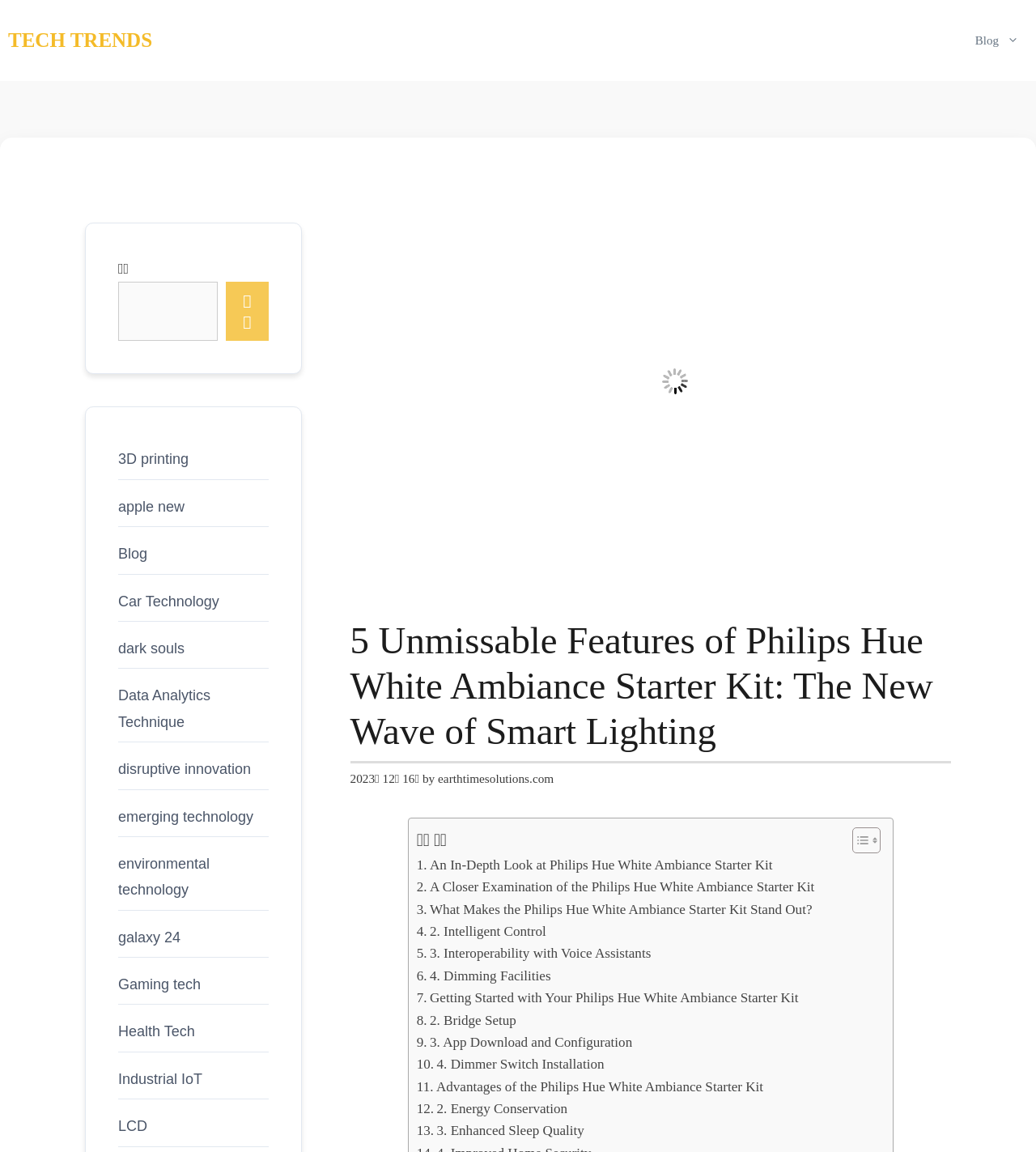Identify and provide the title of the webpage.

5 Unmissable Features of Philips Hue White Ambiance Starter Kit: The New Wave of Smart Lighting